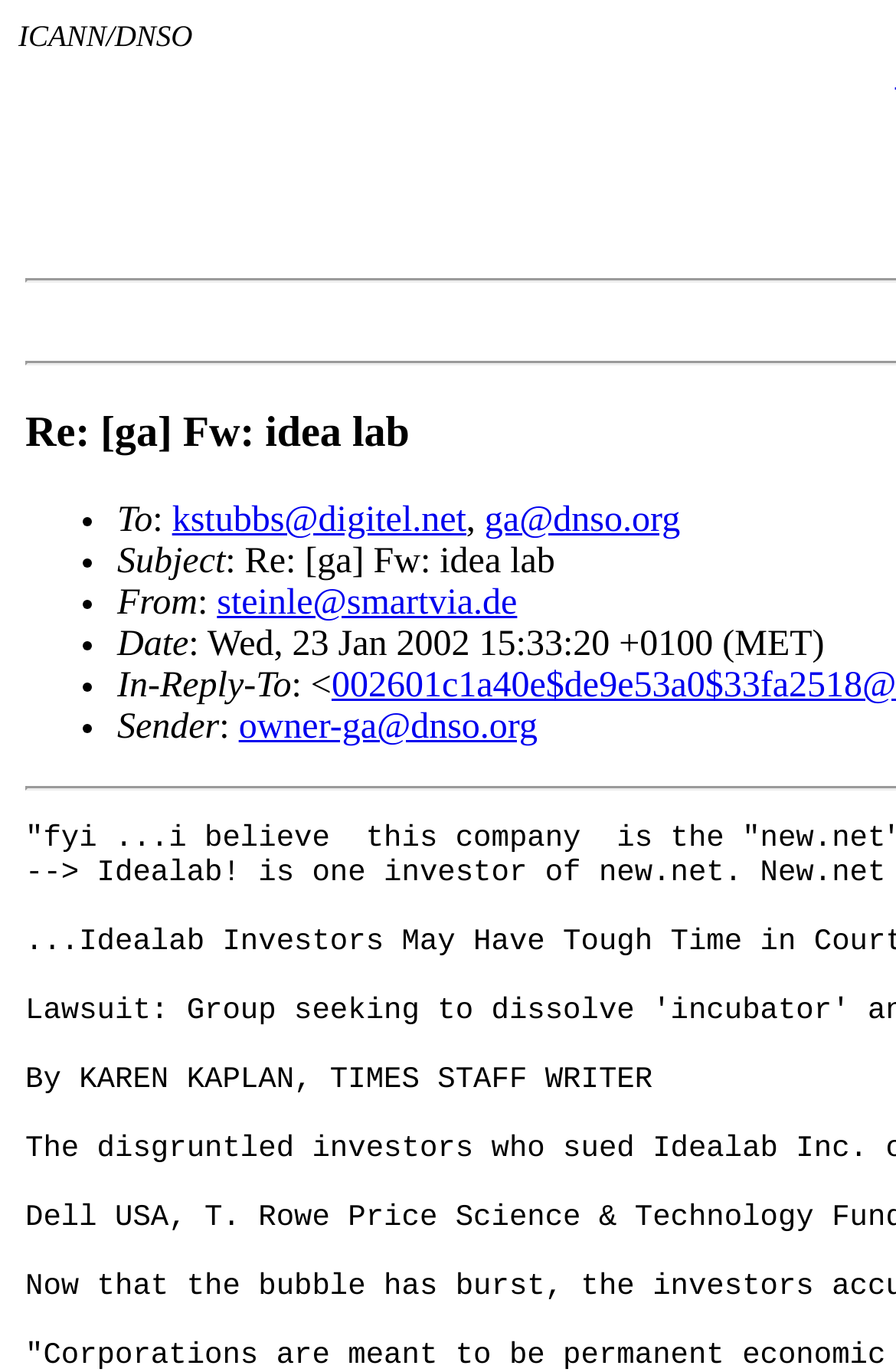Offer a detailed account of what is visible on the webpage.

The webpage appears to be an archived email thread from the DNSO (Domain Name Supporting Organization) with the title "DNSO Archives: [ga]". 

At the top of the page, there is a header with the text "ICANN/DNSO". Below the header, there is a list of email metadata, each item in the list is prefixed with a bullet point. The list includes information such as the sender's email address, the subject of the email, the date and time it was sent, and the in-reply-to email address. 

The sender's email address is "kstubbs@digitel.net" and "ga@dnso.org", and the subject of the email is "Re: [ga] Fw: idea lab". The email was sent on Wednesday, 23 January 2002, at 15:33:20 +0100 (MET). The in-reply-to email address is "<...>" and the sender is "owner-ga@dnso.org".